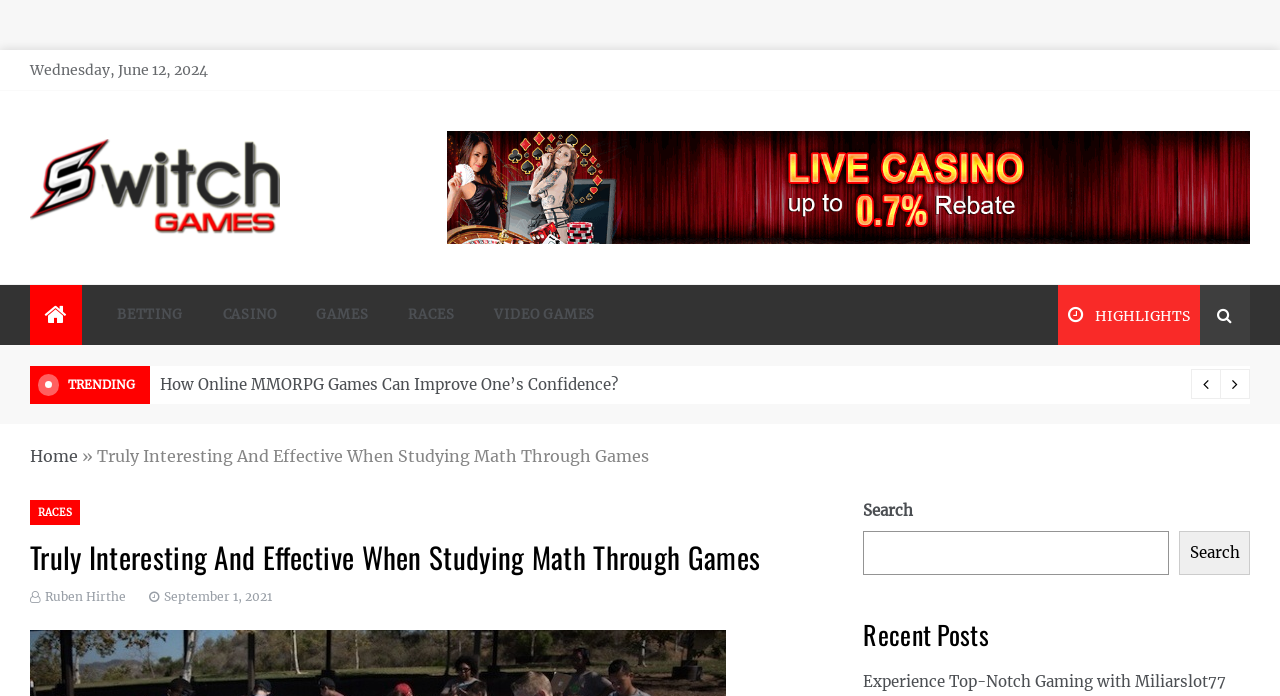Please locate the bounding box coordinates of the element's region that needs to be clicked to follow the instruction: "View recent posts". The bounding box coordinates should be provided as four float numbers between 0 and 1, i.e., [left, top, right, bottom].

[0.674, 0.884, 0.977, 0.94]